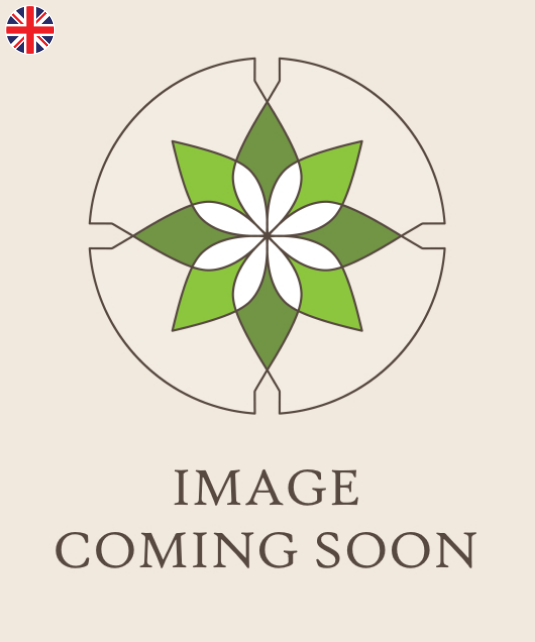What is the color of the text beneath the emblem?
Refer to the image and provide a one-word or short phrase answer.

muted, earthy tone